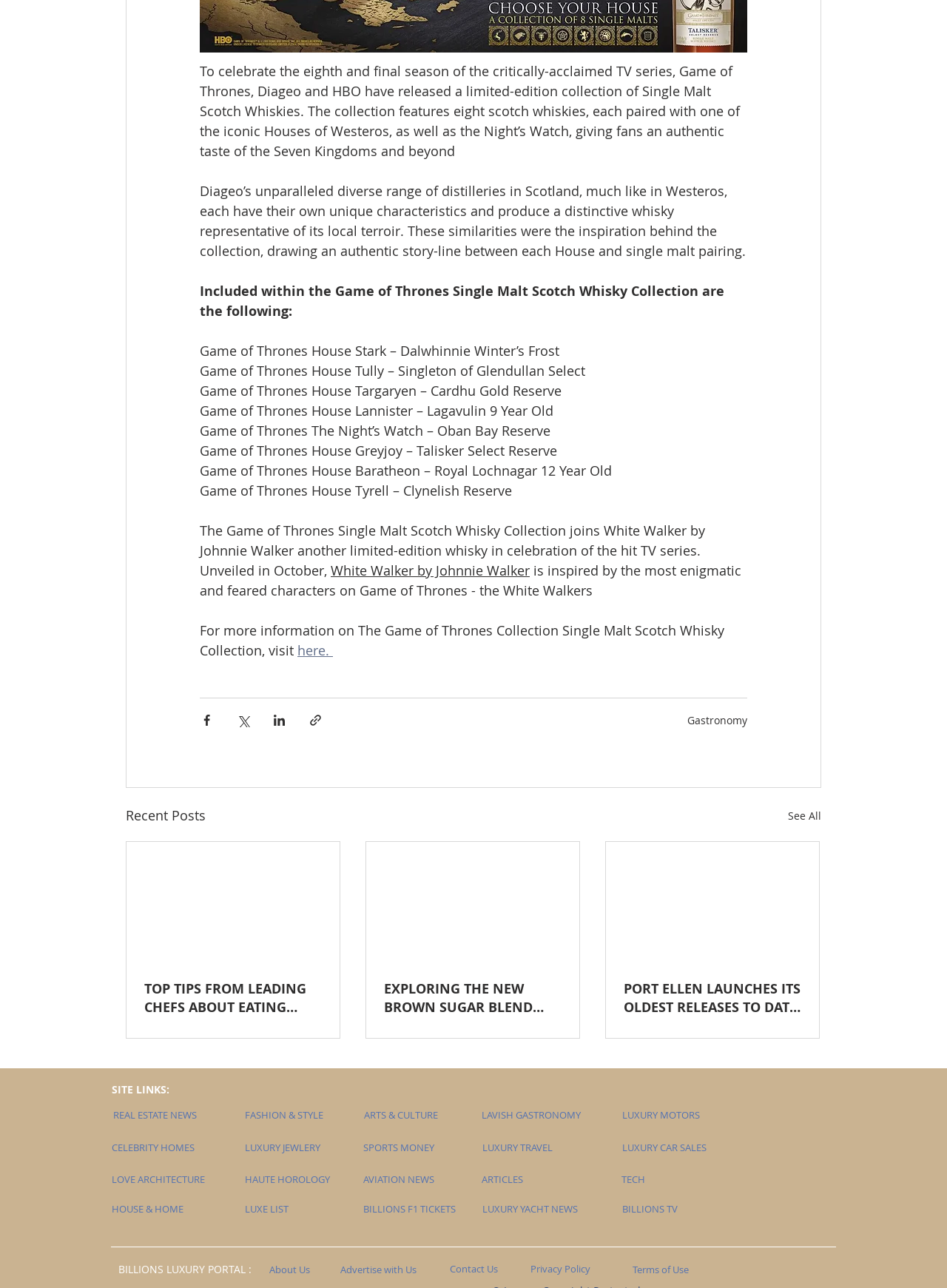What is the theme of the whisky collection?
Please interpret the details in the image and answer the question thoroughly.

The theme of the whisky collection is Game of Thrones, as it is a limited-edition collection of Single Malt Scotch Whiskies released to celebrate the eighth and final season of the critically-acclaimed TV series.